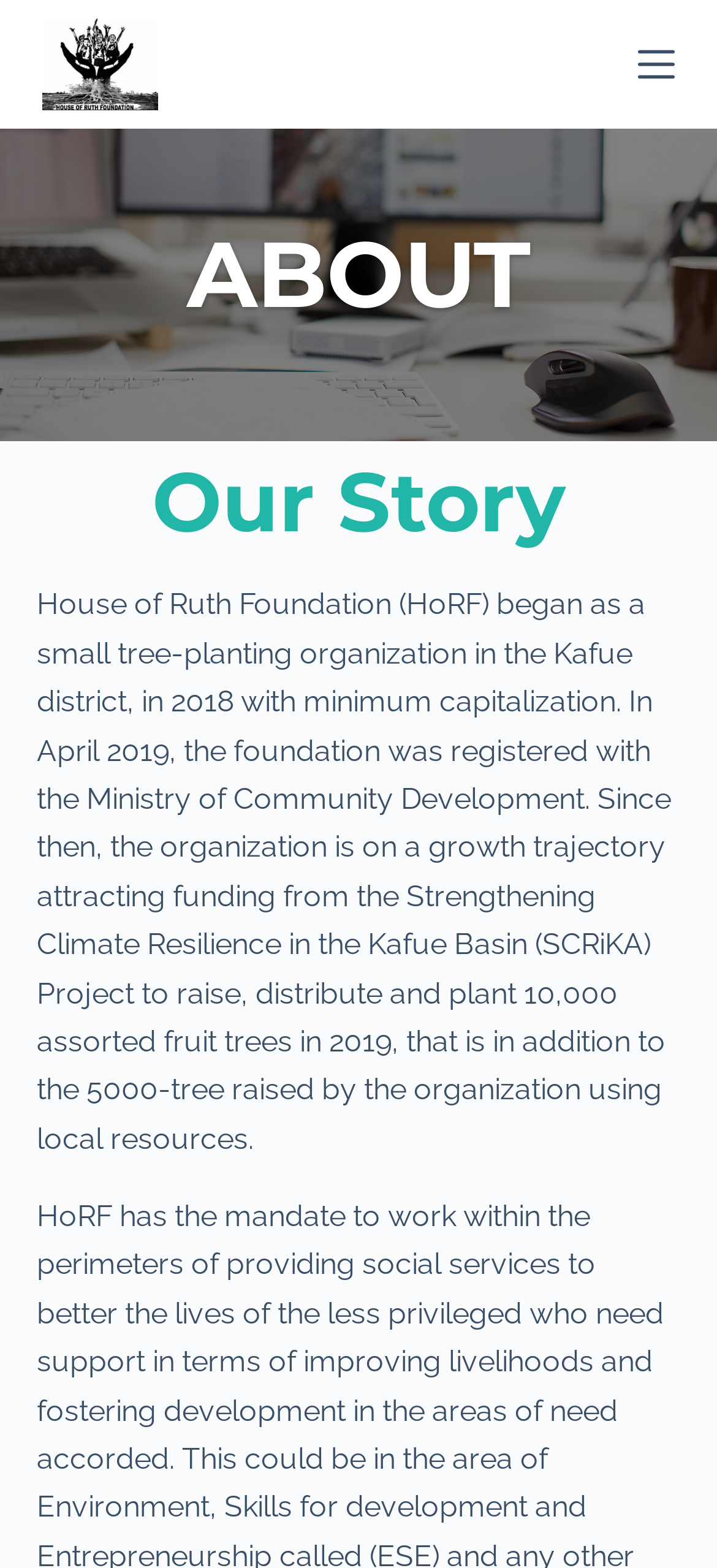Generate a comprehensive description of the webpage.

The webpage is about the "House of Ruth Foundation" and its story. At the top-left corner, there is a link to "Skip to content". Next to it, there is a link and an image, both with the same name "House of Ruth Foundation", positioned at the top-center of the page. 

On the top-right corner, there is a button labeled "Open off canvas". Below this button, there is a section with a heading "ABOUT" at the top, followed by a heading "Our Story". 

Under the "Our Story" heading, there are three paragraphs of text. The first paragraph starts with "House of Ruth Foundation (HoRF) began as a small tree-planting organization in". The second paragraph is a continuation of the first, starting with "the Kafue district". The third and longest paragraph describes the foundation's growth, including its registration with the Ministry of Community Development and its projects, such as planting 10,000 assorted fruit trees.